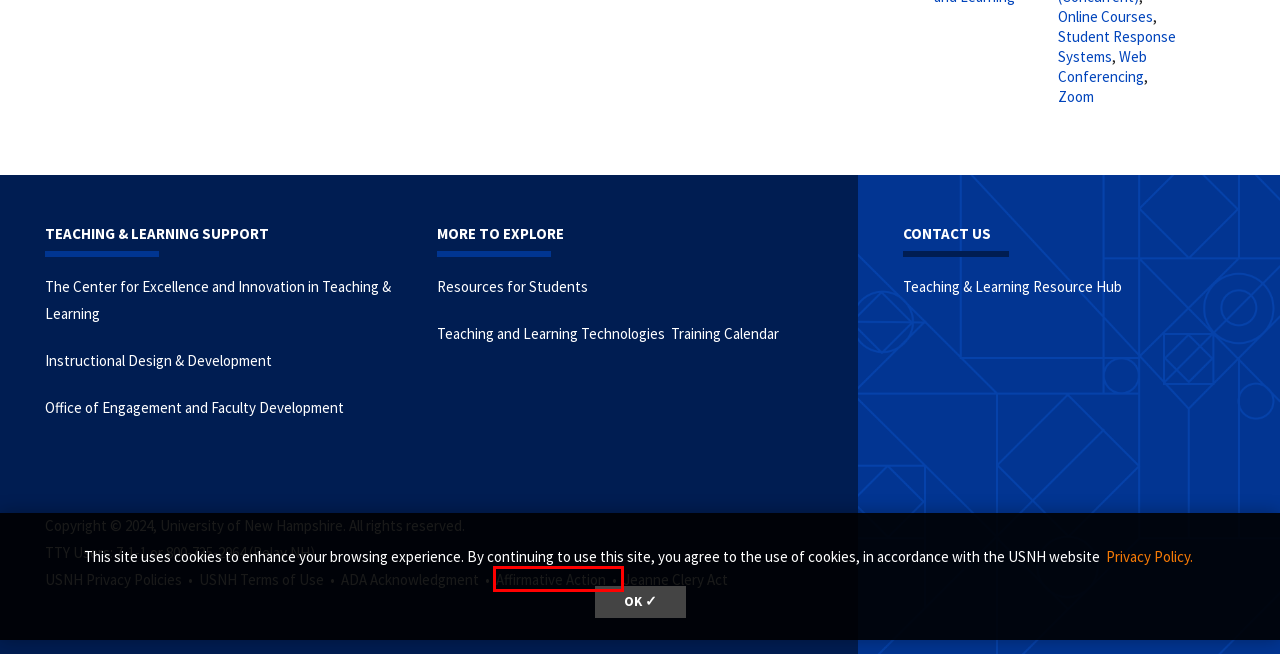After examining the screenshot of a webpage with a red bounding box, choose the most accurate webpage description that corresponds to the new page after clicking the element inside the red box. Here are the candidates:
A. UNH Affirmative Action and Equity Statement | Civil Rights & Equity Office
B. USY - Administrative Board | University System of New Hampshire
C. Teaching and Learning Support | Professional Success
D. Service - Teaching & Learning Resourc...
E. Americans with Disabilities Act | University of New Hampshire
F. Terms of Use | University System of New Hampshire
G. Department Statistics | Police Department
H. Teaching and Learning Technologies: Upcoming Sessions

A